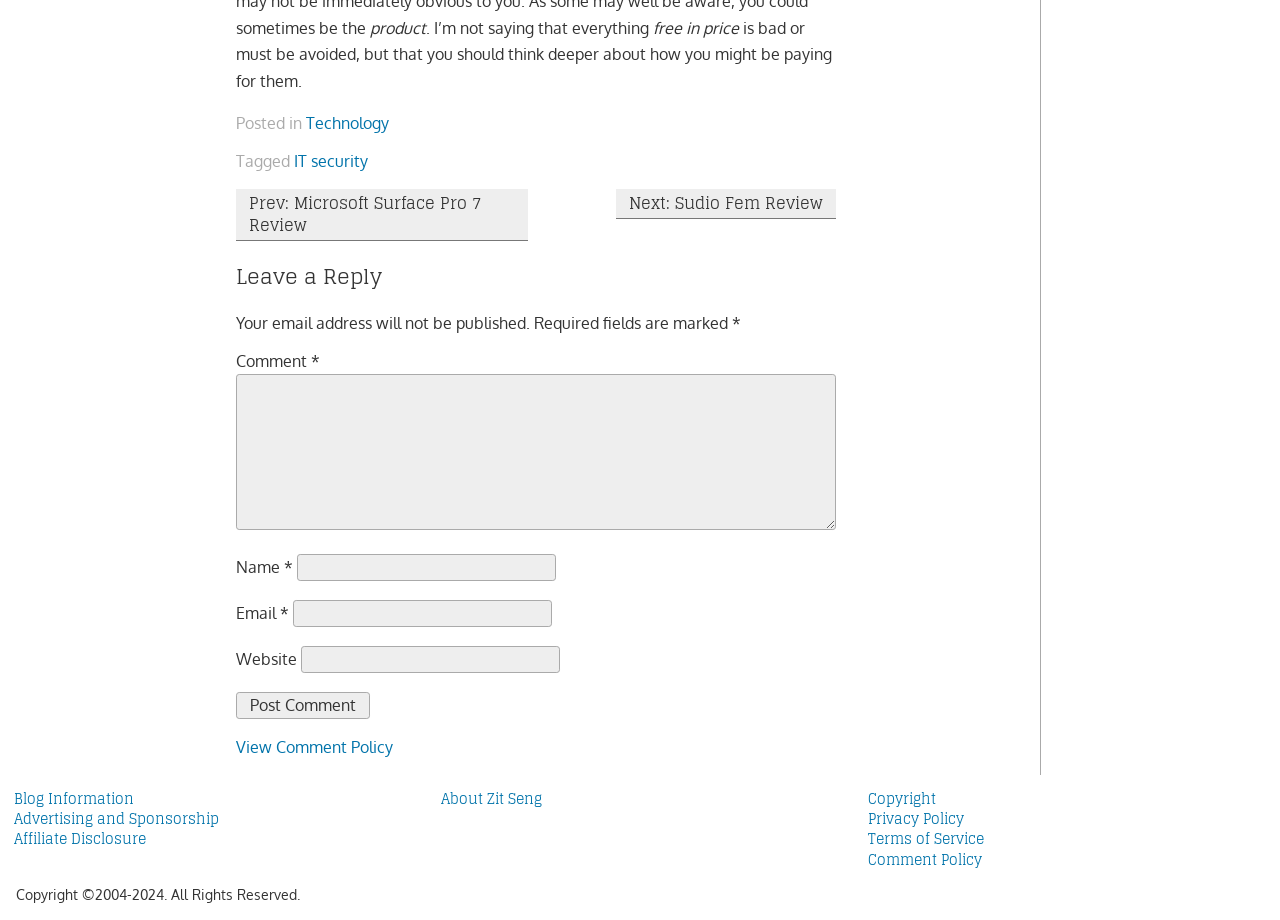Specify the bounding box coordinates of the area to click in order to follow the given instruction: "Click on the 'Technology' link."

[0.239, 0.123, 0.304, 0.145]